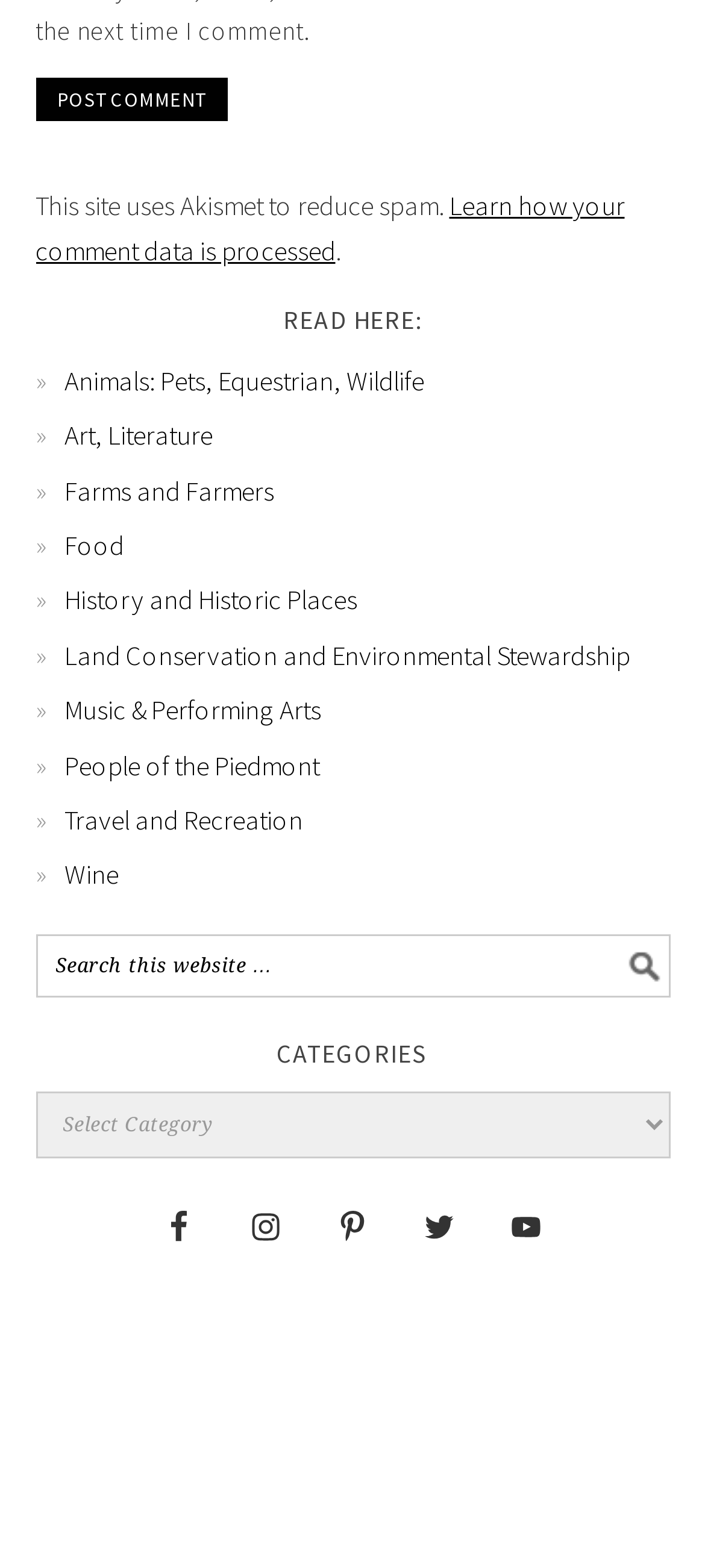Refer to the image and answer the question with as much detail as possible: How can users search the website?

The website has a search box at the top where users can enter keywords to search for specific content on the website. The search box is accompanied by a 'Search' button.